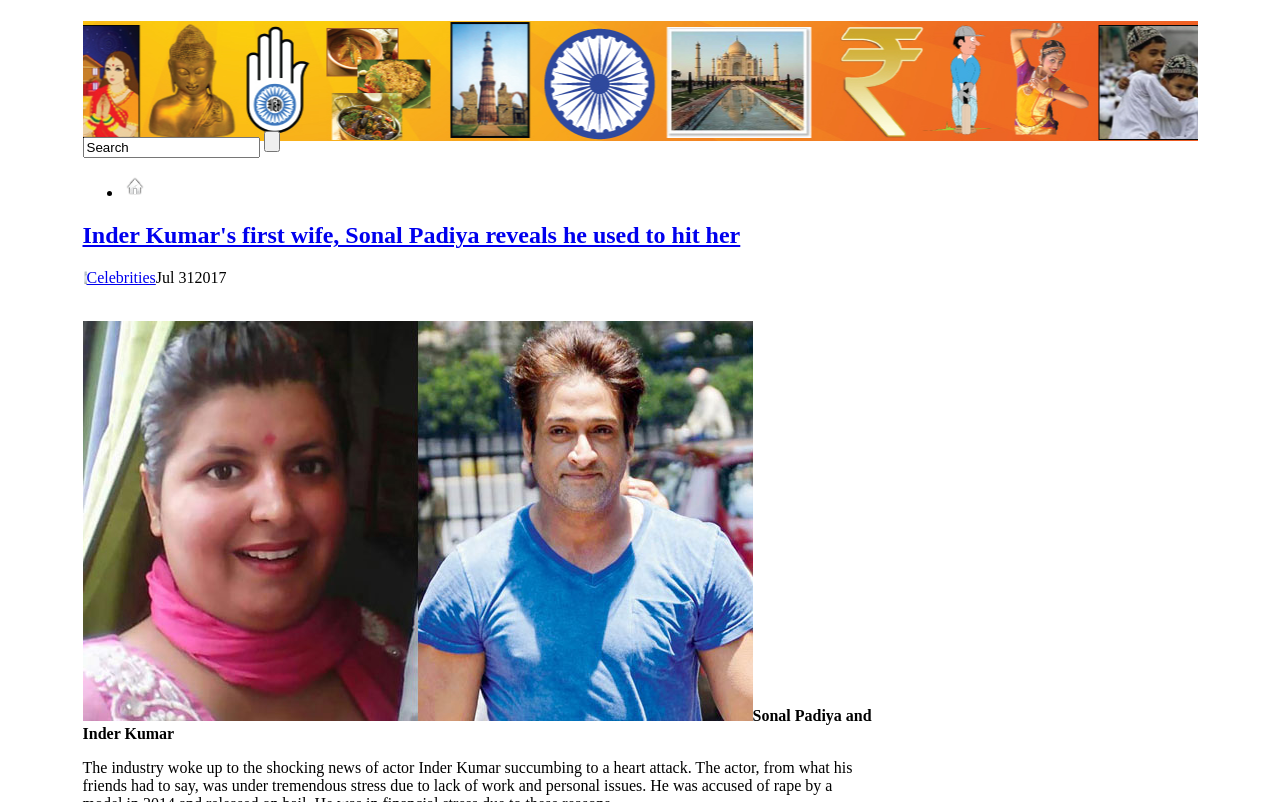Examine the screenshot and answer the question in as much detail as possible: What is the topic of the article?

The topic of the article is related to celebrities, as indicated by the link 'Celebrities' located near the heading.